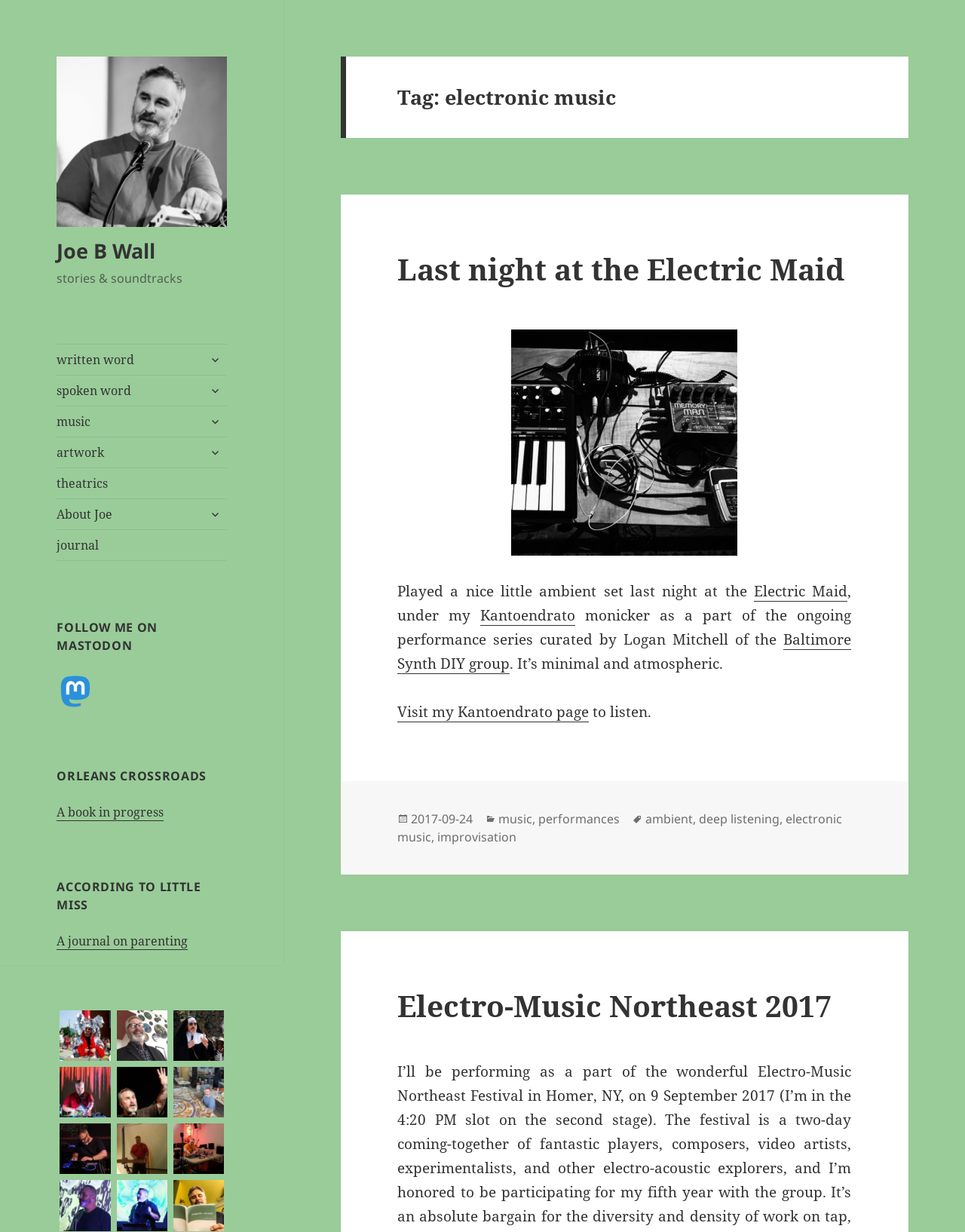Please find the bounding box for the UI component described as follows: "About Joe".

[0.059, 0.405, 0.235, 0.43]